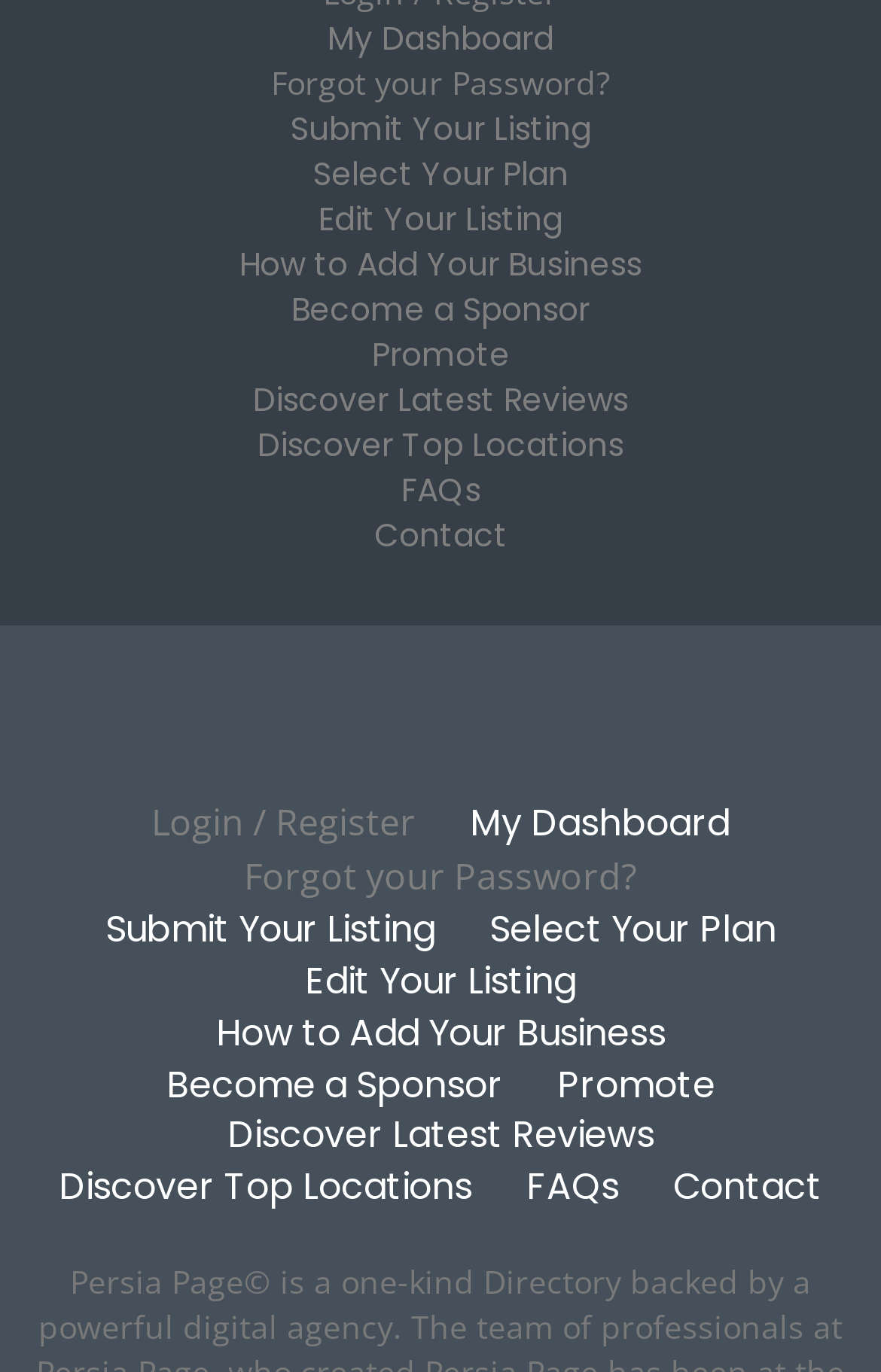Identify the bounding box coordinates of the region that should be clicked to execute the following instruction: "discover latest reviews".

[0.287, 0.275, 0.713, 0.308]